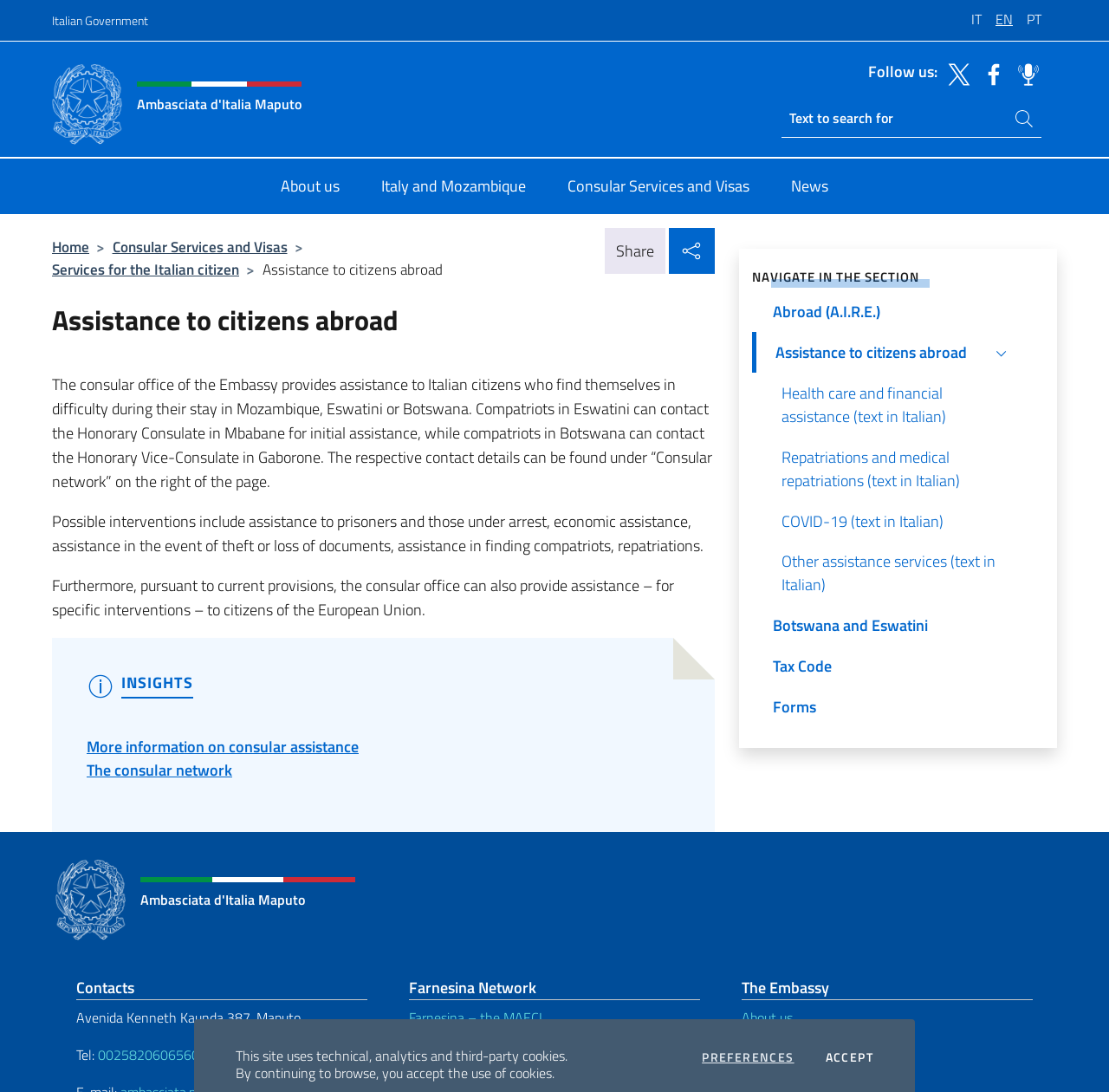What is the logo of the embassy?
Answer the question based on the image using a single word or a brief phrase.

Logo Ambasciata d'Italia Maputo